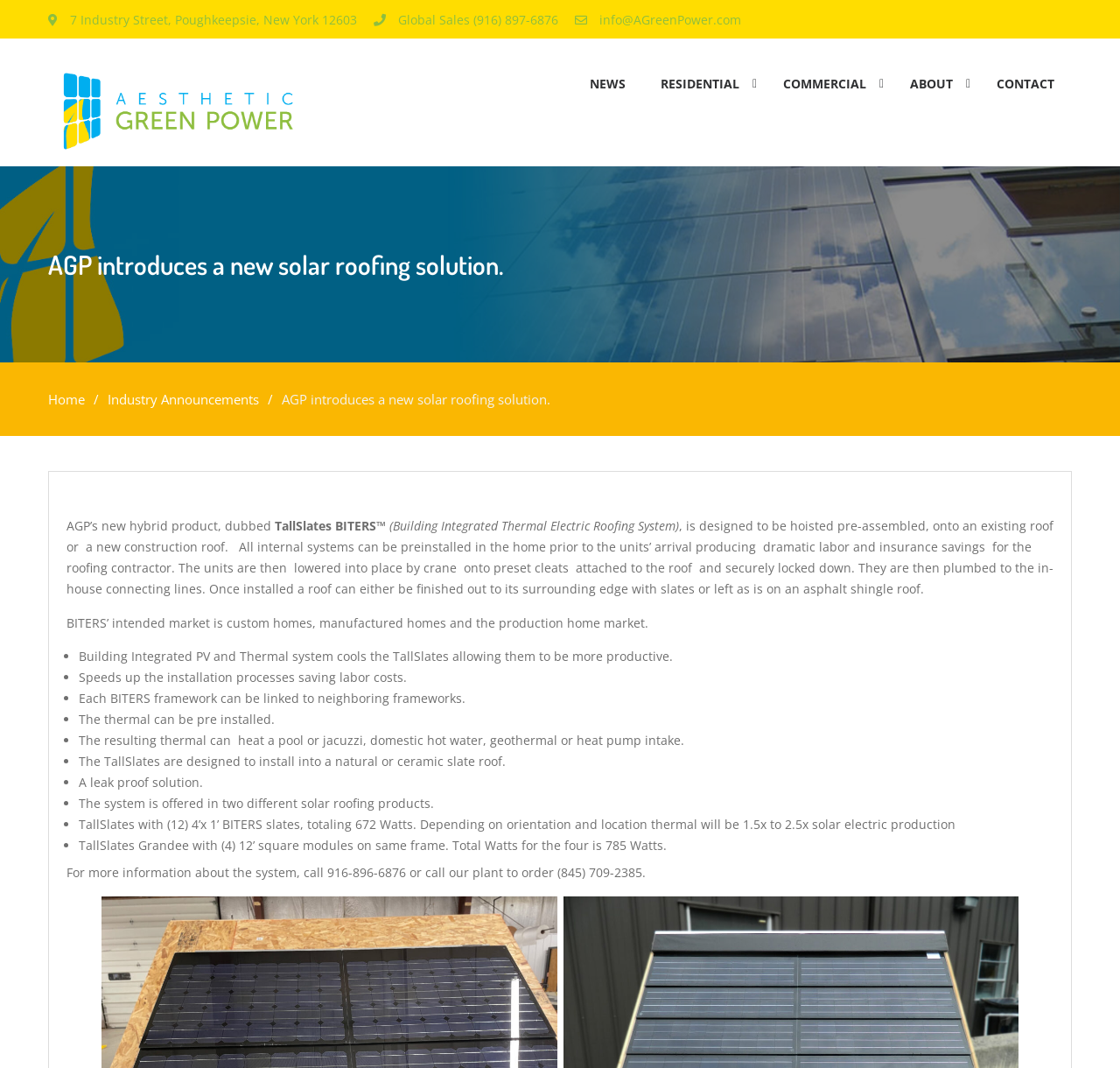Select the bounding box coordinates of the element I need to click to carry out the following instruction: "View Food and Nutrition Ingredients".

None